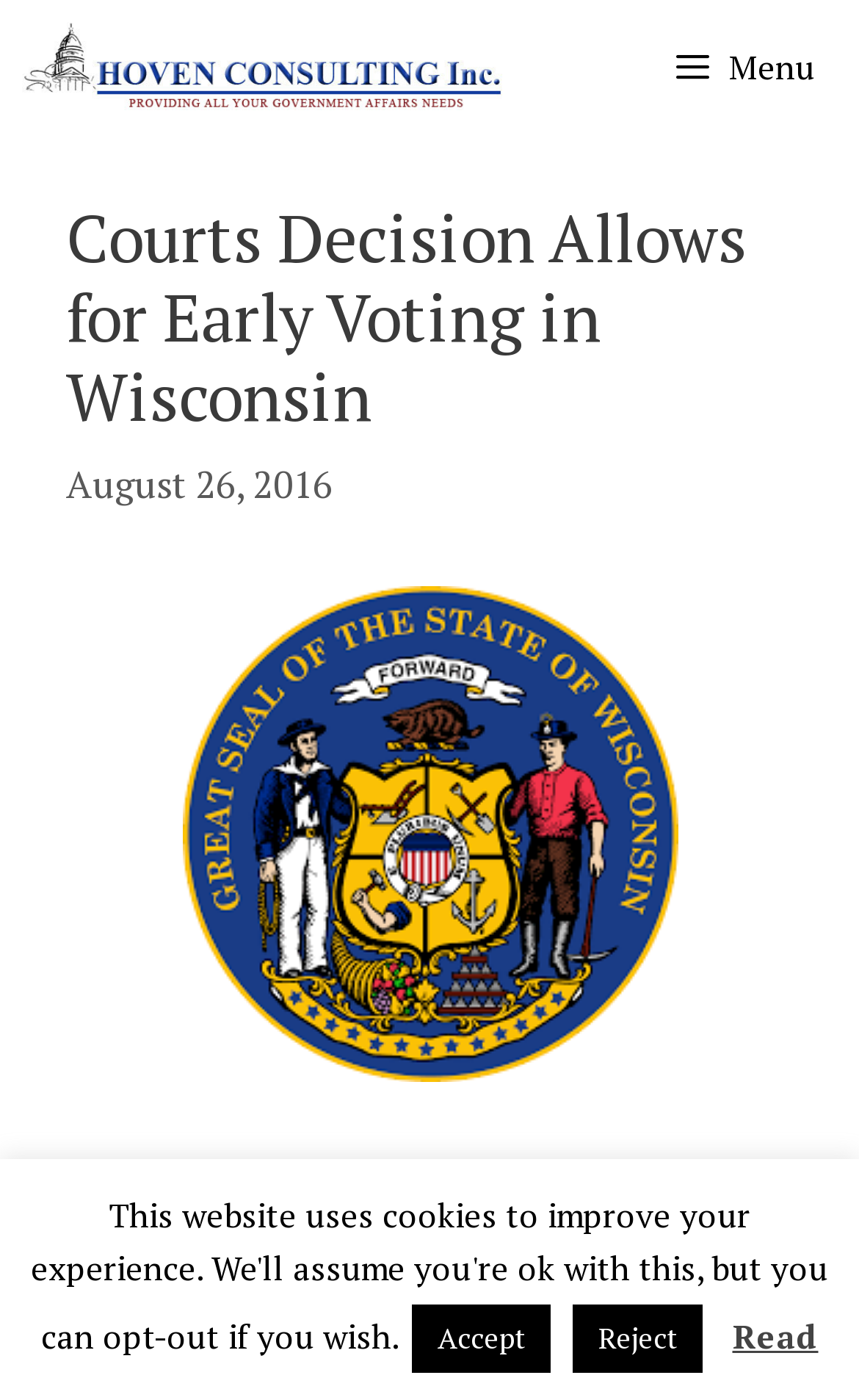What is the date of the article?
Make sure to answer the question with a detailed and comprehensive explanation.

I found the date of the article by looking at the time element in the header section, which contains the static text 'August 26, 2016'.